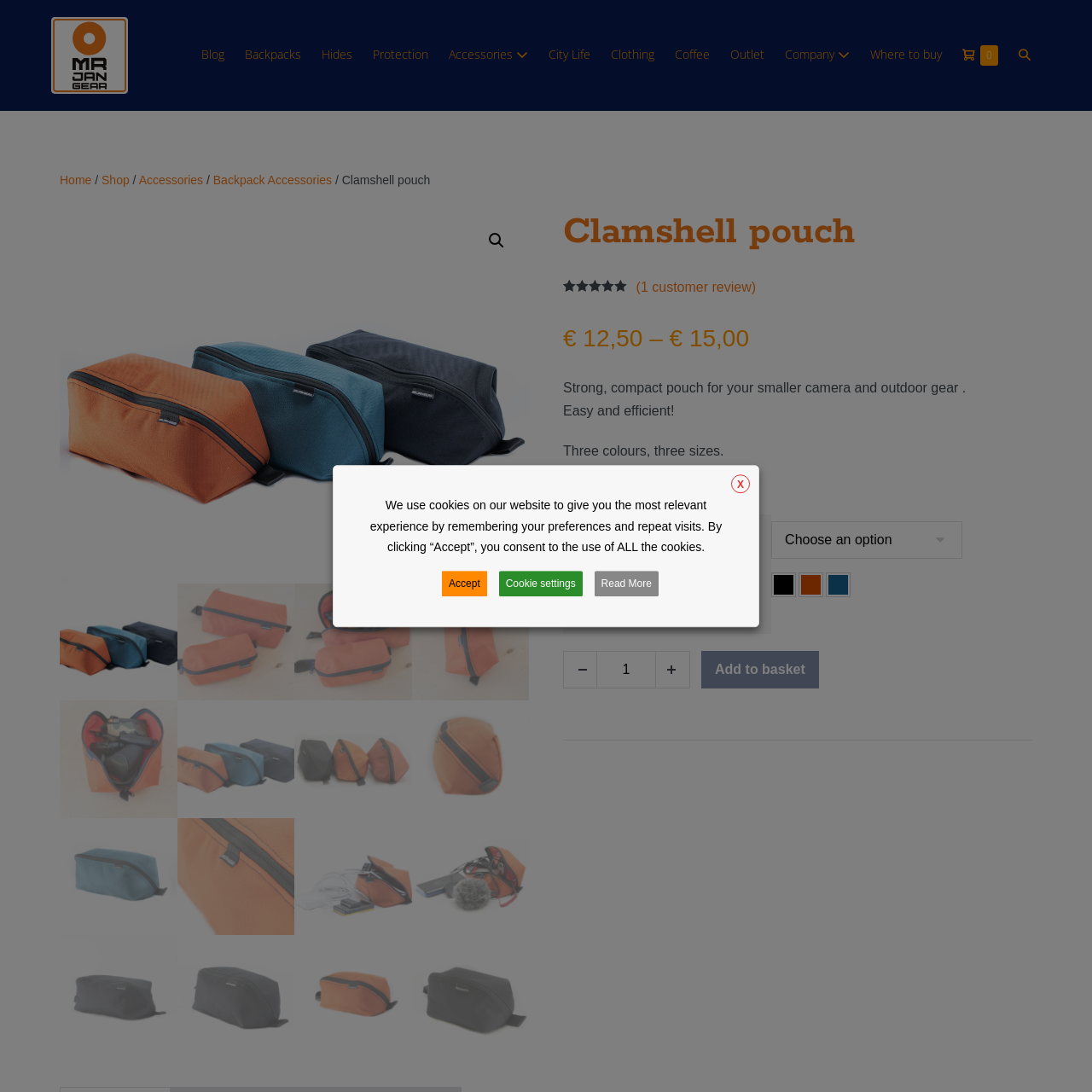Create a thorough description of the image portion outlined in red.

The image visually represents a **clamshell pouch**, designed for storing smaller cameras and outdoor gear. This product by **MrJan Gear** is highlighted for its strength and compactness, ideal for outdoor activities. The pouch is showcased in a simple yet striking design, emphasizing its functionality and versatility. Text accompanying the product indicates positive customer feedback, pointing out a customer rating of 5.00 out of 5 based on one review, reinforcing its quality and user satisfaction. Additionally, the pouch is available in three colors and sizes, catering to various user preferences and needs.